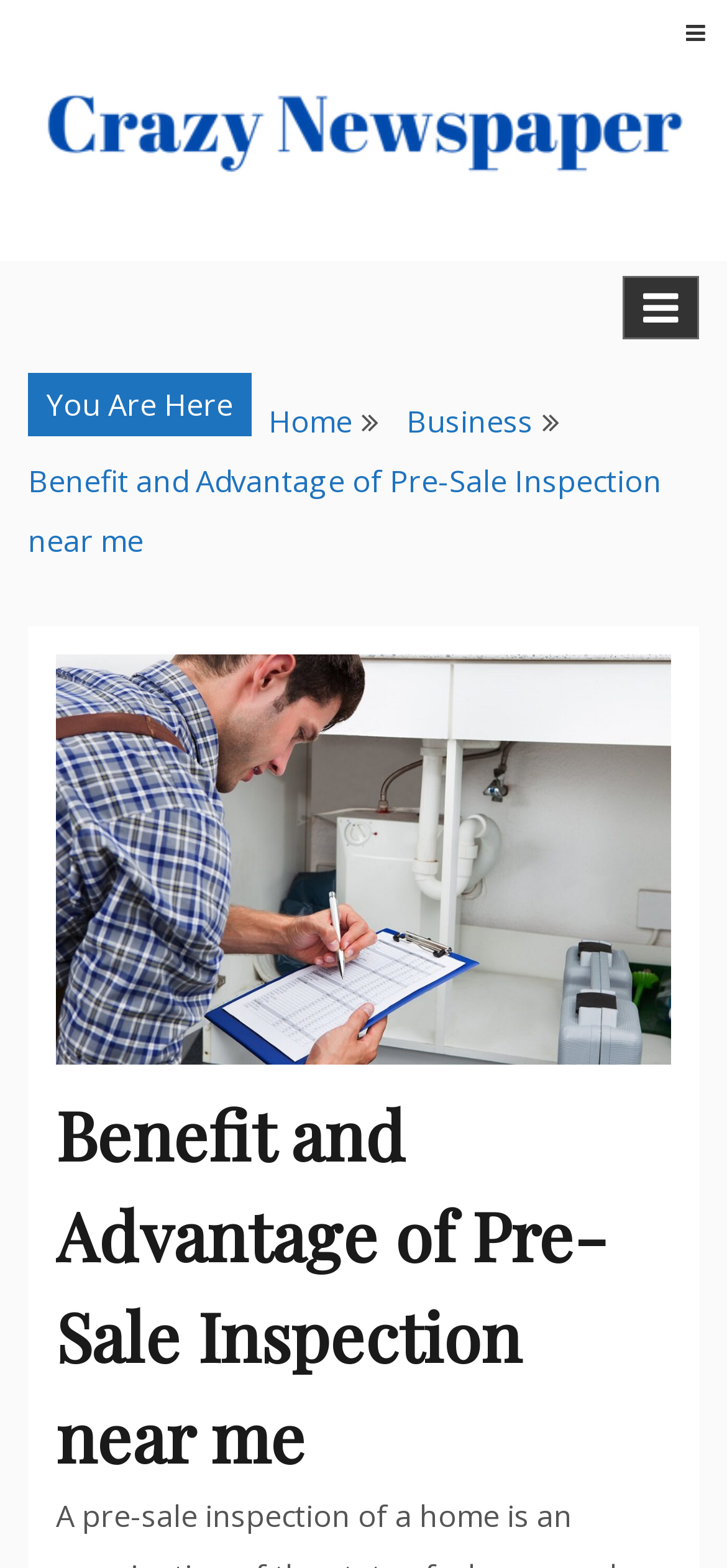Predict the bounding box coordinates for the UI element described as: "Crazy Newspaper". The coordinates should be four float numbers between 0 and 1, presented as [left, top, right, bottom].

[0.038, 0.152, 0.549, 0.208]